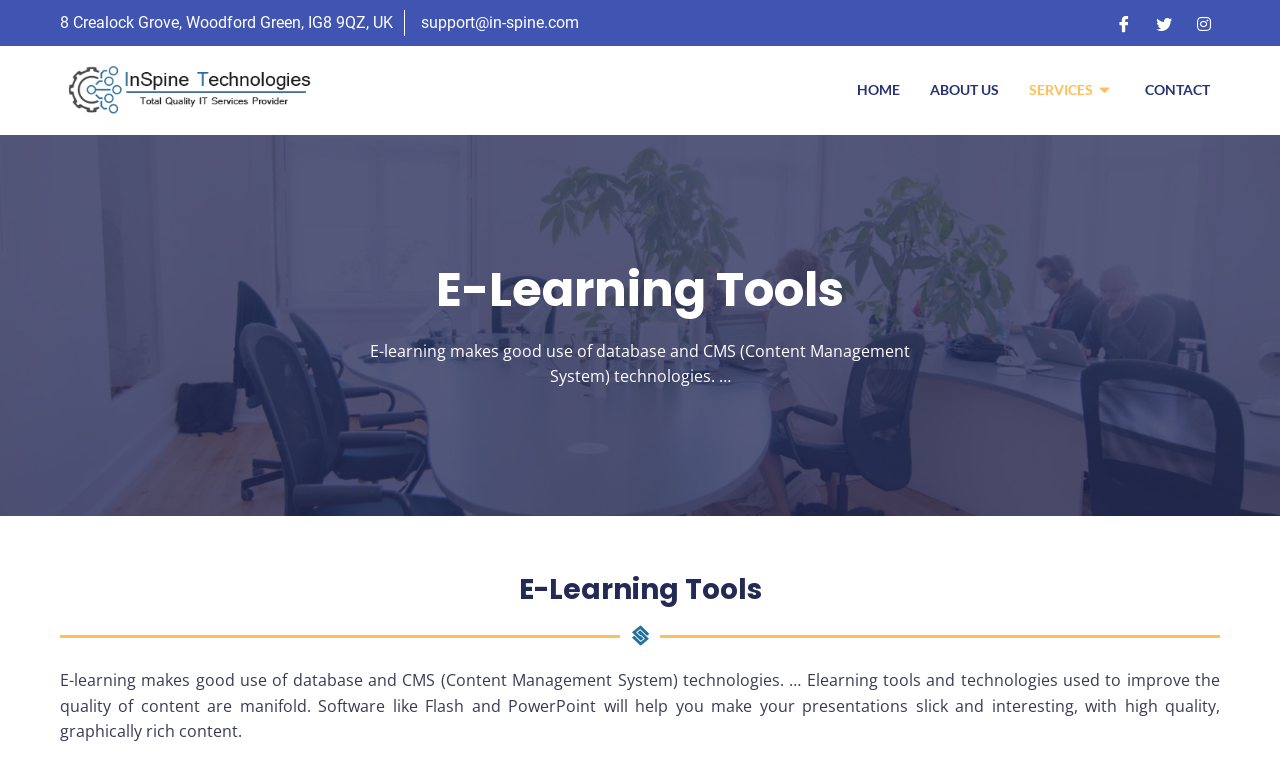Provide the bounding box coordinates of the section that needs to be clicked to accomplish the following instruction: "visit the company's Facebook page."

[0.866, 0.01, 0.89, 0.05]